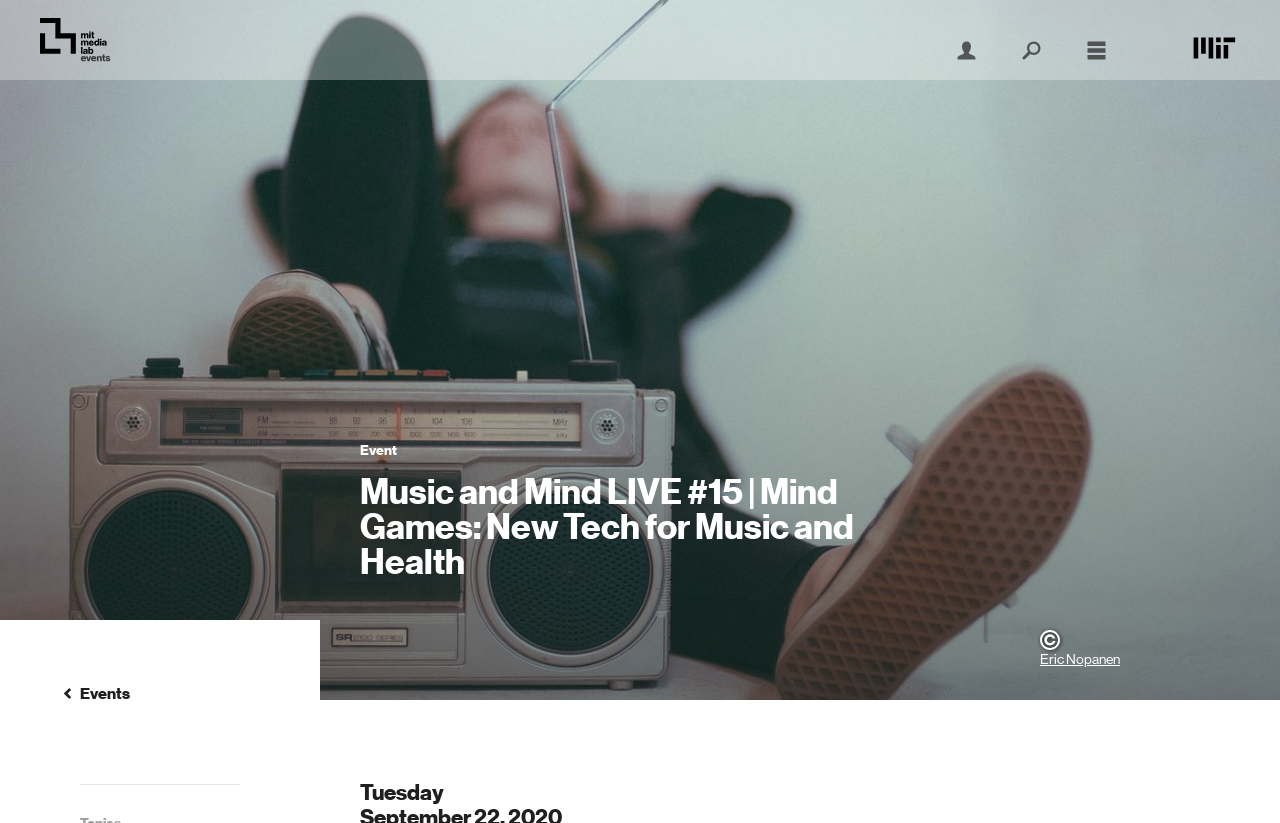Identify the bounding box for the described UI element: "User Login".

[0.745, 0.046, 0.765, 0.076]